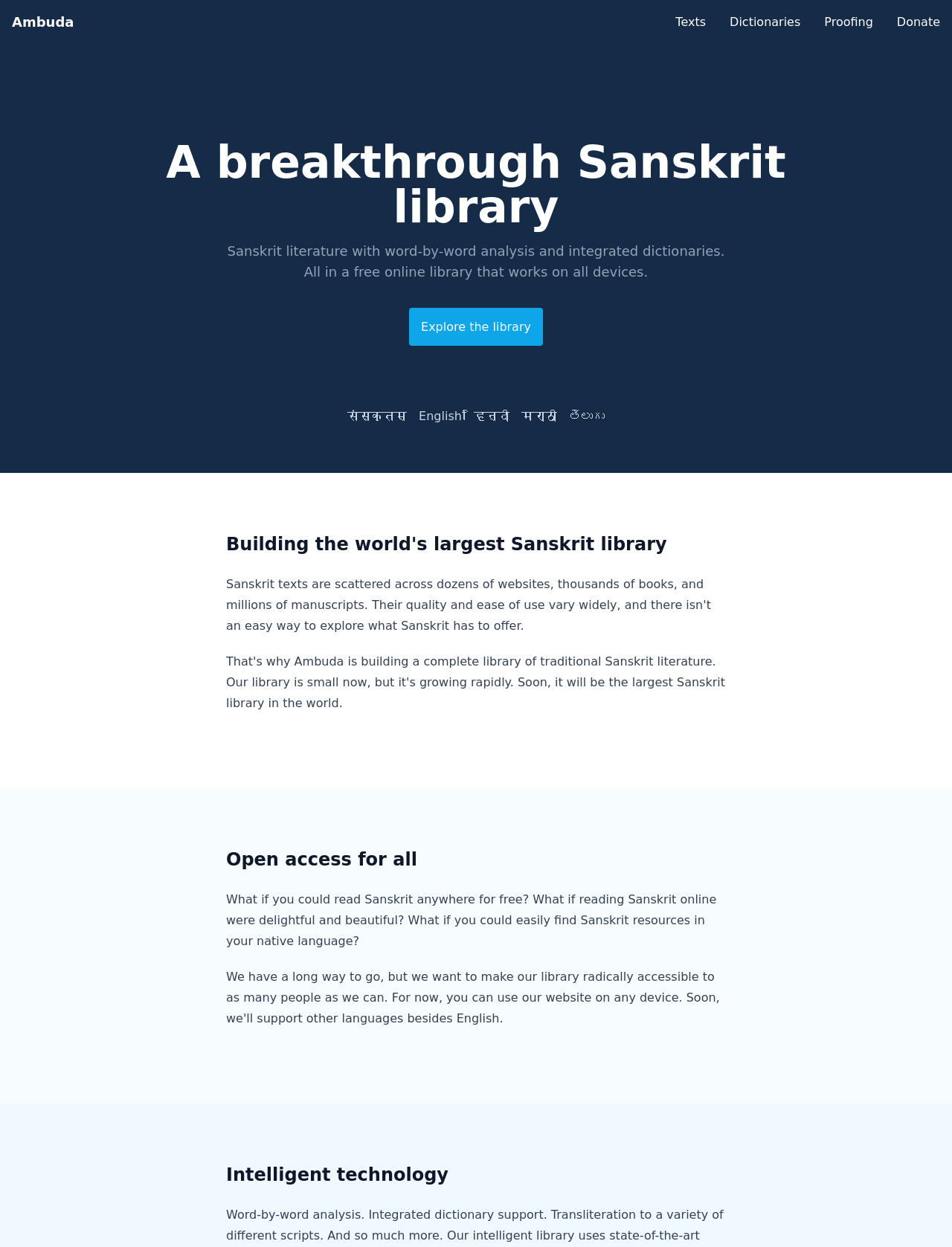What is the purpose of the 'Proofing' link?
Answer with a single word or phrase by referring to the visual content.

To proofread texts